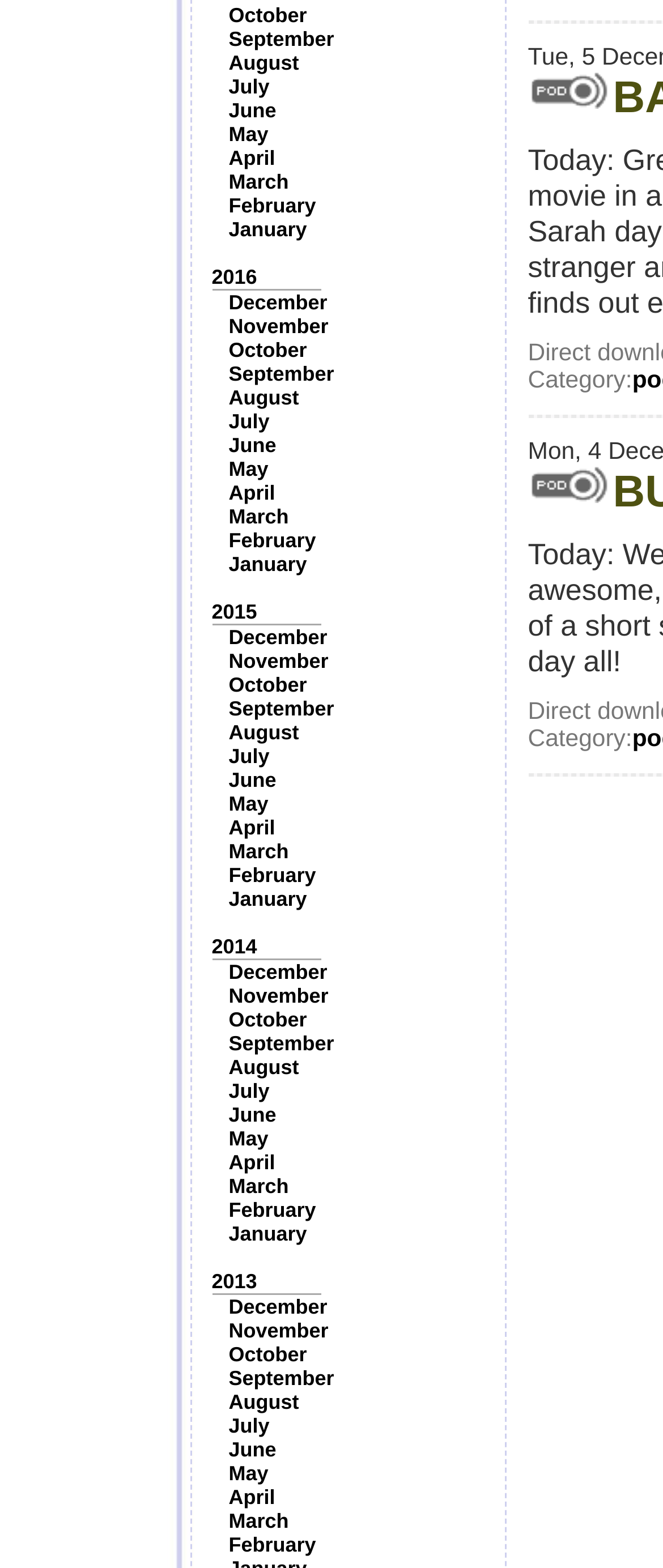Please identify the bounding box coordinates of the element's region that should be clicked to execute the following instruction: "View 2016". The bounding box coordinates must be four float numbers between 0 and 1, i.e., [left, top, right, bottom].

[0.319, 0.169, 0.388, 0.184]